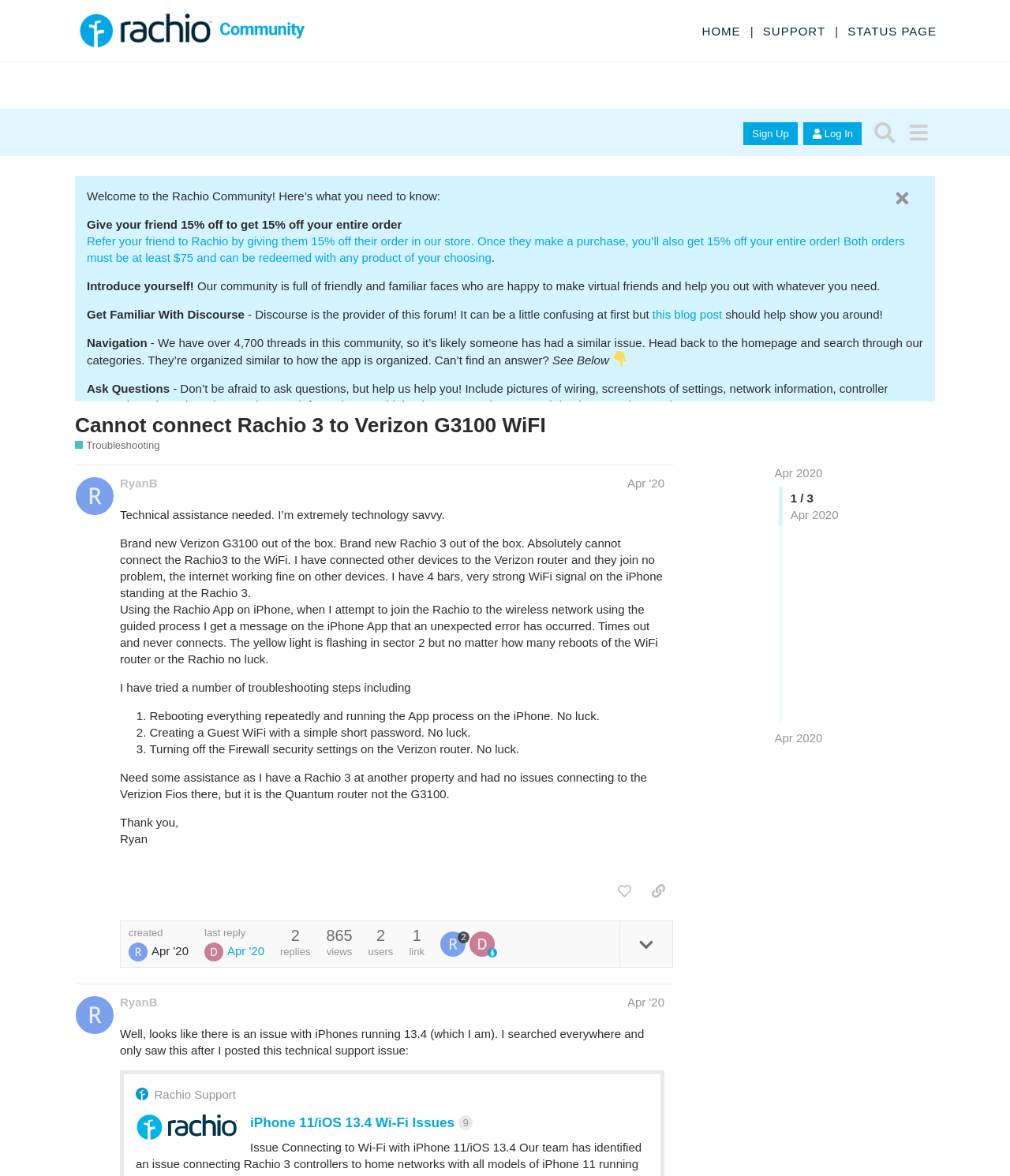Determine the bounding box coordinates of the target area to click to execute the following instruction: "Click on the link 'Rachio Help Desk'."

[0.086, 0.574, 0.18, 0.585]